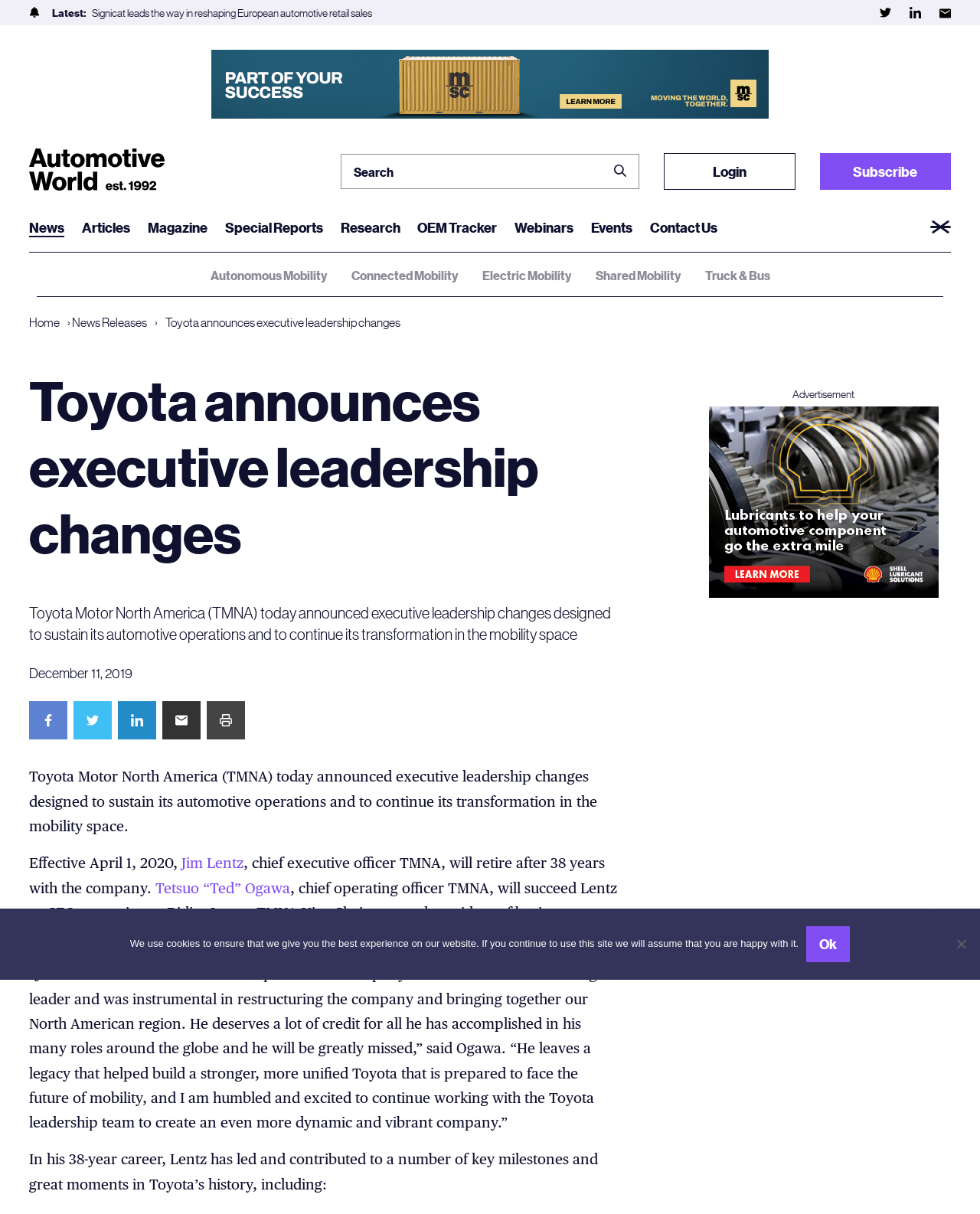Answer the following query with a single word or phrase:
What is the company announcing?

Executive leadership changes